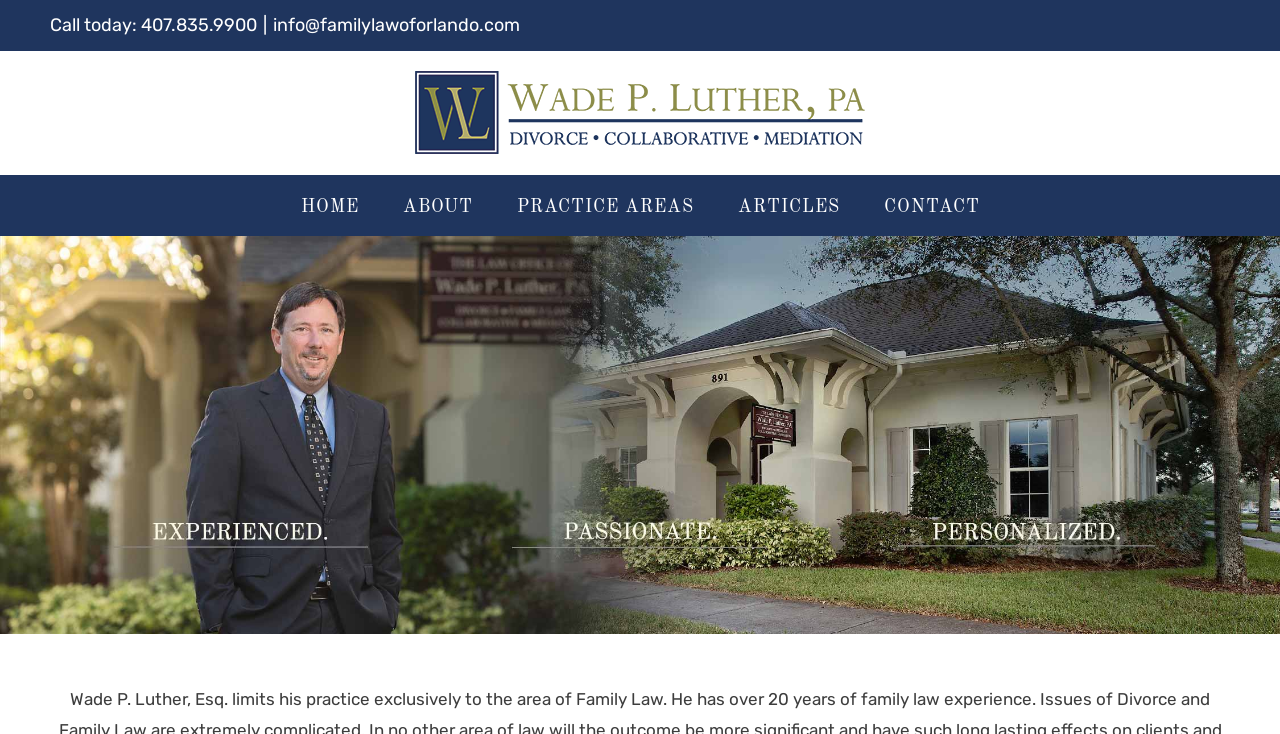Please answer the following question using a single word or phrase: 
What is the main topic of the webpage?

Family Law